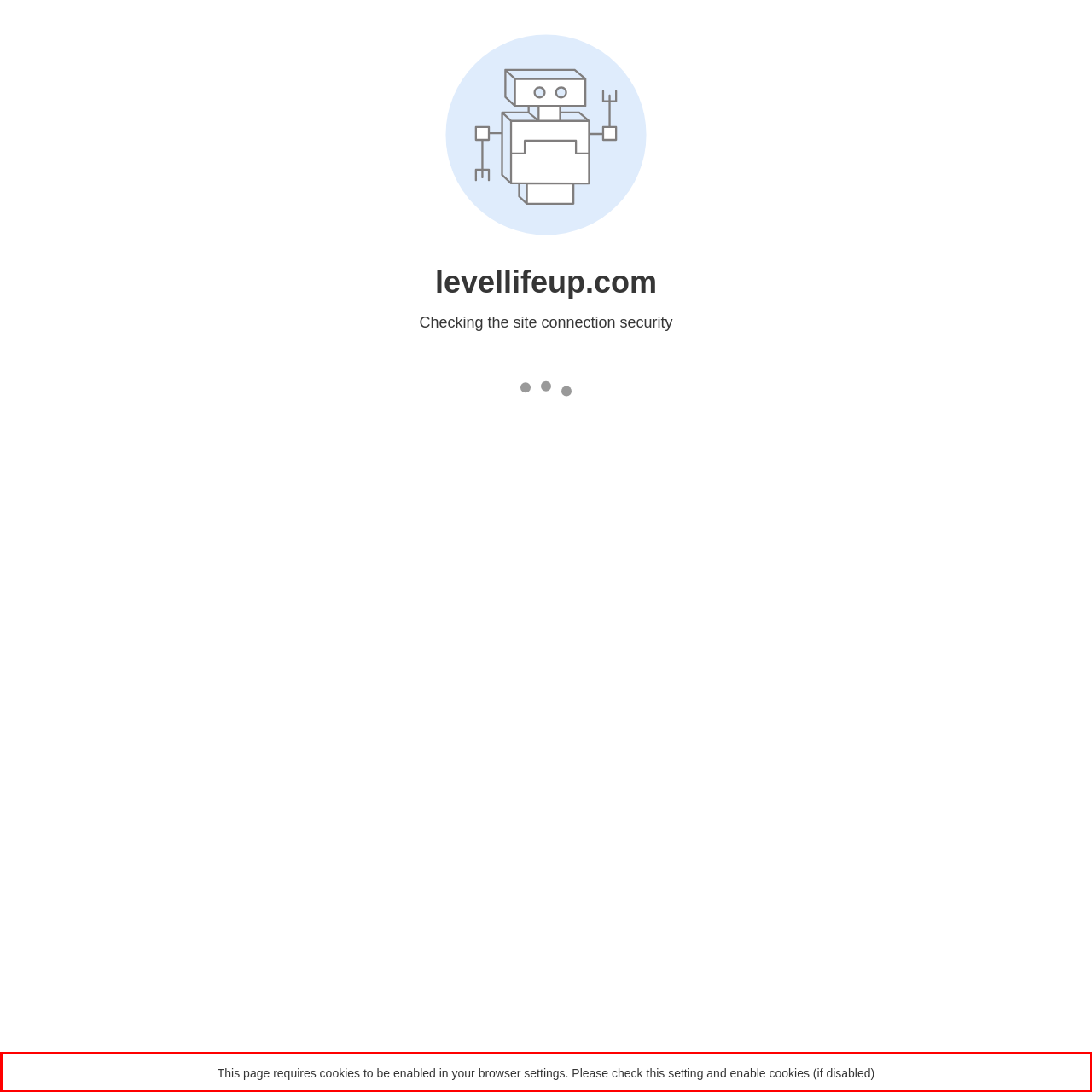Given a screenshot of a webpage with a red bounding box, extract the text content from the UI element inside the red bounding box.

This page requires cookies to be enabled in your browser settings. Please check this setting and enable cookies (if disabled)